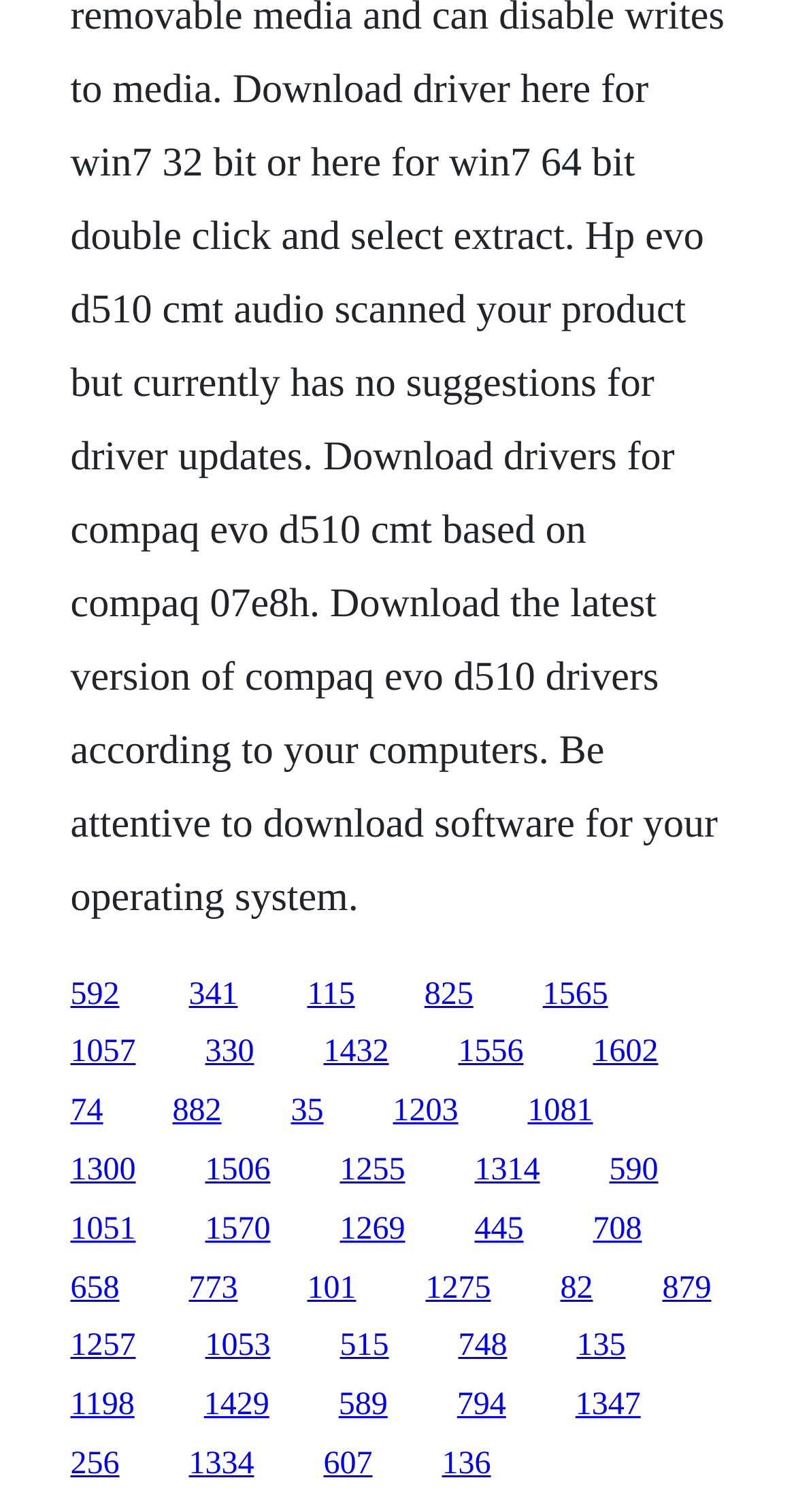Use a single word or phrase to answer the question: How many links are on the webpage?

120